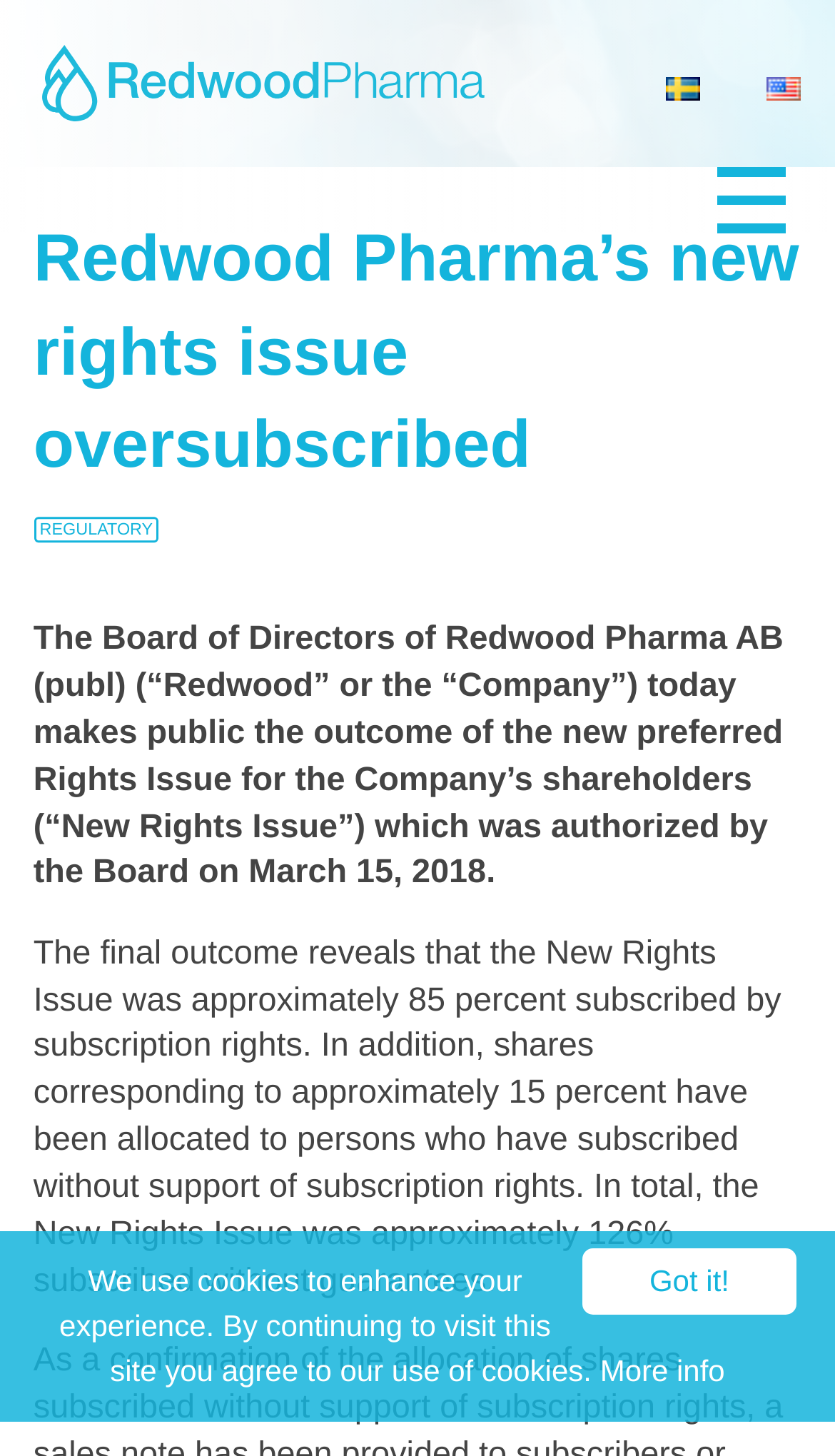Write an extensive caption that covers every aspect of the webpage.

The webpage appears to be a news article or press release from Redwood Pharma, a pharmaceutical company. At the top left corner, there is a logo of the company. Next to the logo, there is a button with no text. On the top right corner, there are two language options, "Svenska" and "English", each with a corresponding flag icon.

Below the language options, there is a heading that reads "Redwood Pharma’s new rights issue oversubscribed". This heading is also a link. Underneath the heading, there is a link to "REGULATORY" and two blocks of text that summarize the outcome of the company's new preferred Rights Issue. The text explains that the issue was approximately 85 percent subscribed by subscription rights and 15 percent allocated to persons who subscribed without support of subscription rights, making it approximately 126% subscribed without guarantees.

At the bottom of the page, there is a notification that says "We use cookies to enhance your experience. By continuing to visit this site you agree to our use of cookies." This notification also has a "More info" link and a "Got it!" button.